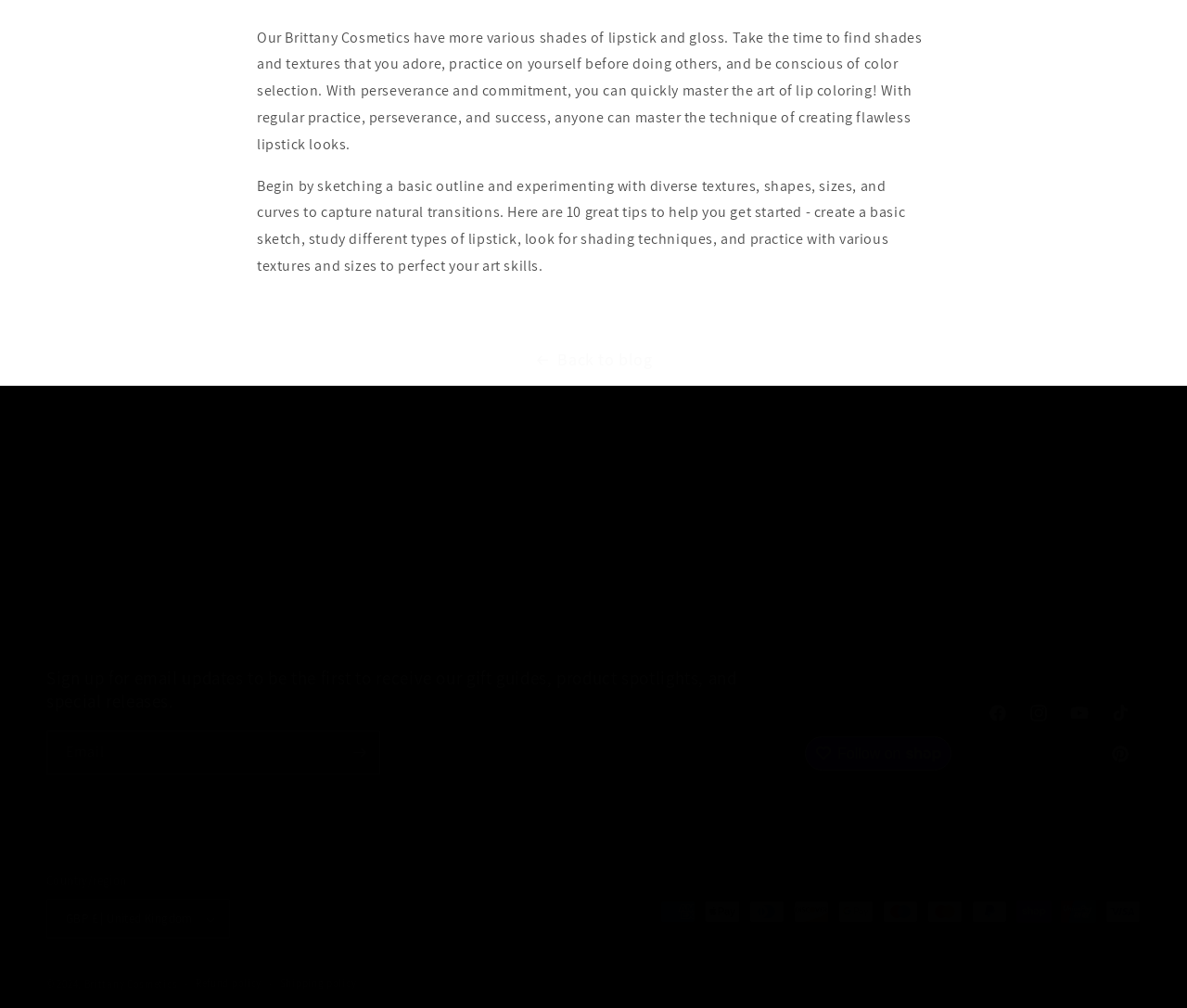Please find the bounding box for the following UI element description. Provide the coordinates in (top-left x, top-left y, bottom-right x, bottom-right y) format, with values between 0 and 1: GBP £ | United Kingdom

[0.039, 0.892, 0.194, 0.931]